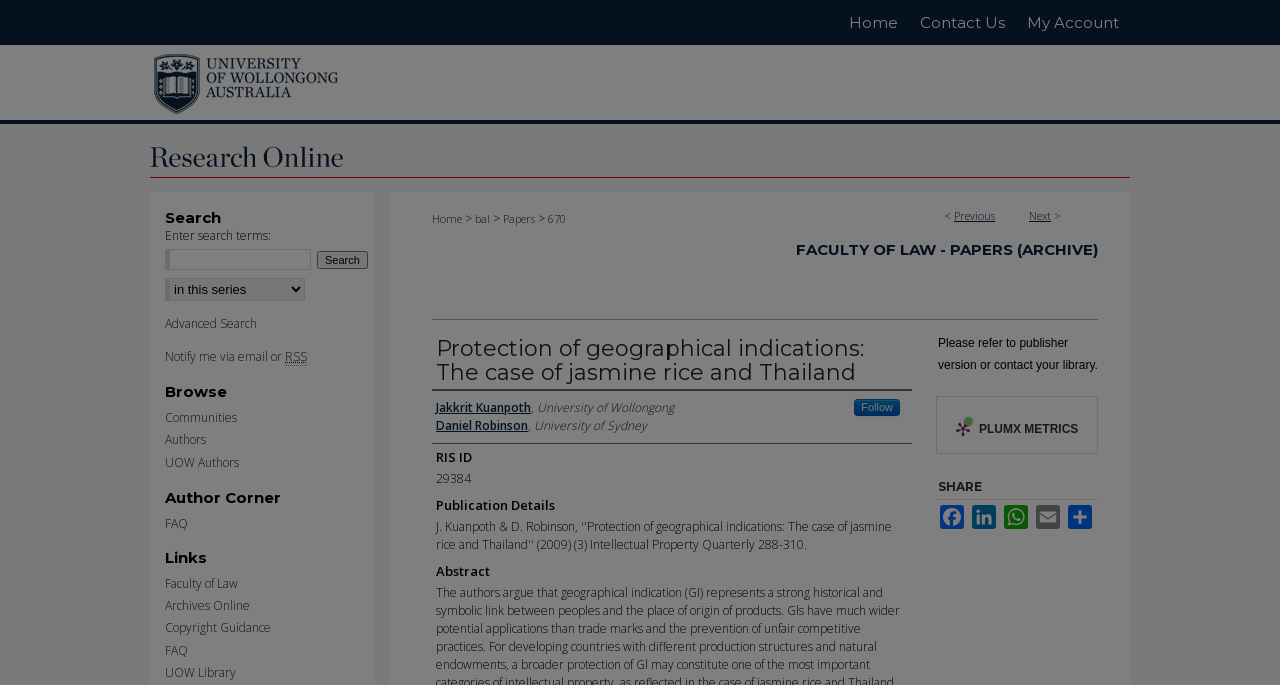Identify the bounding box coordinates of the element that should be clicked to fulfill this task: "Browse communities". The coordinates should be provided as four float numbers between 0 and 1, i.e., [left, top, right, bottom].

[0.129, 0.6, 0.305, 0.621]